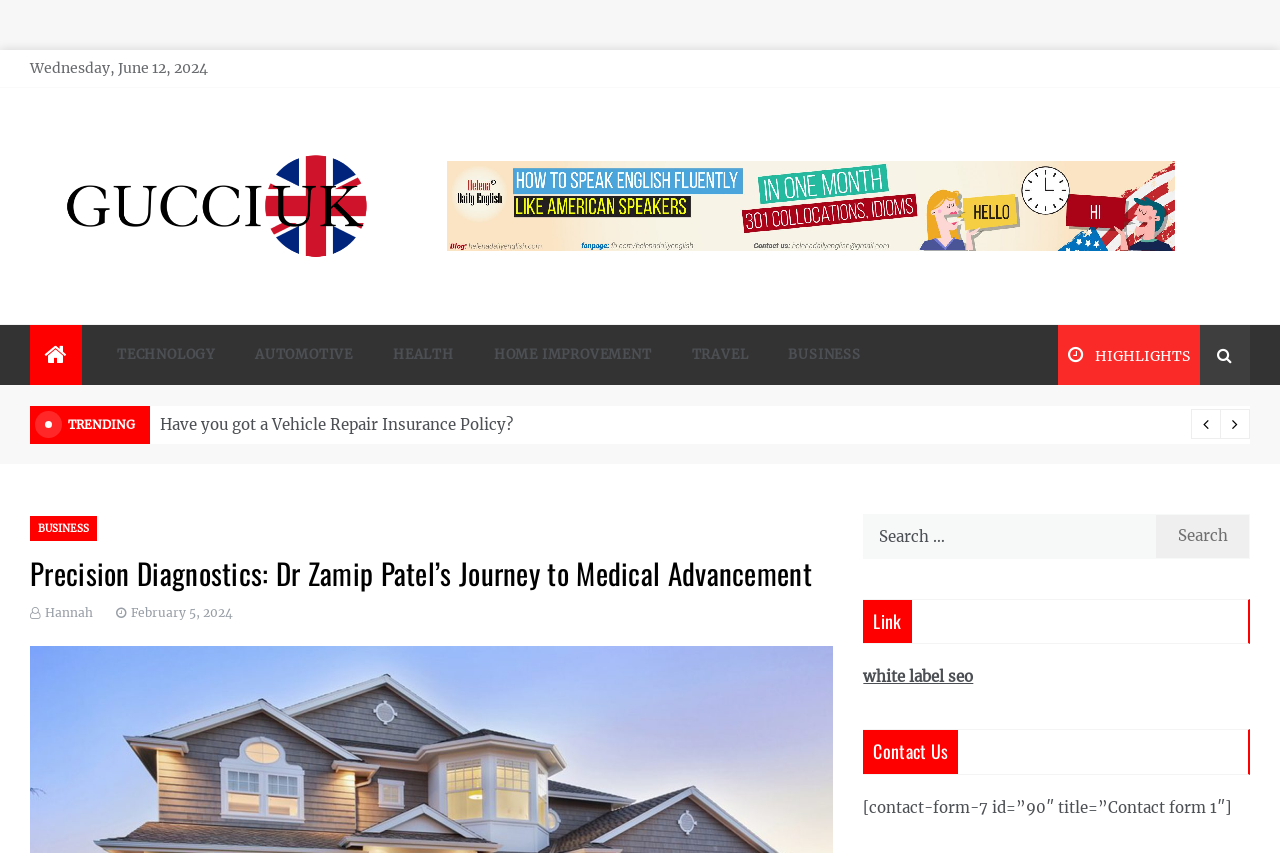Give a concise answer of one word or phrase to the question: 
What categories are listed below the search bar?

TECHNOLOGY, AUTOMOTIVE, HEALTH, HOME IMPROVEMENT, TRAVEL, BUSINESS